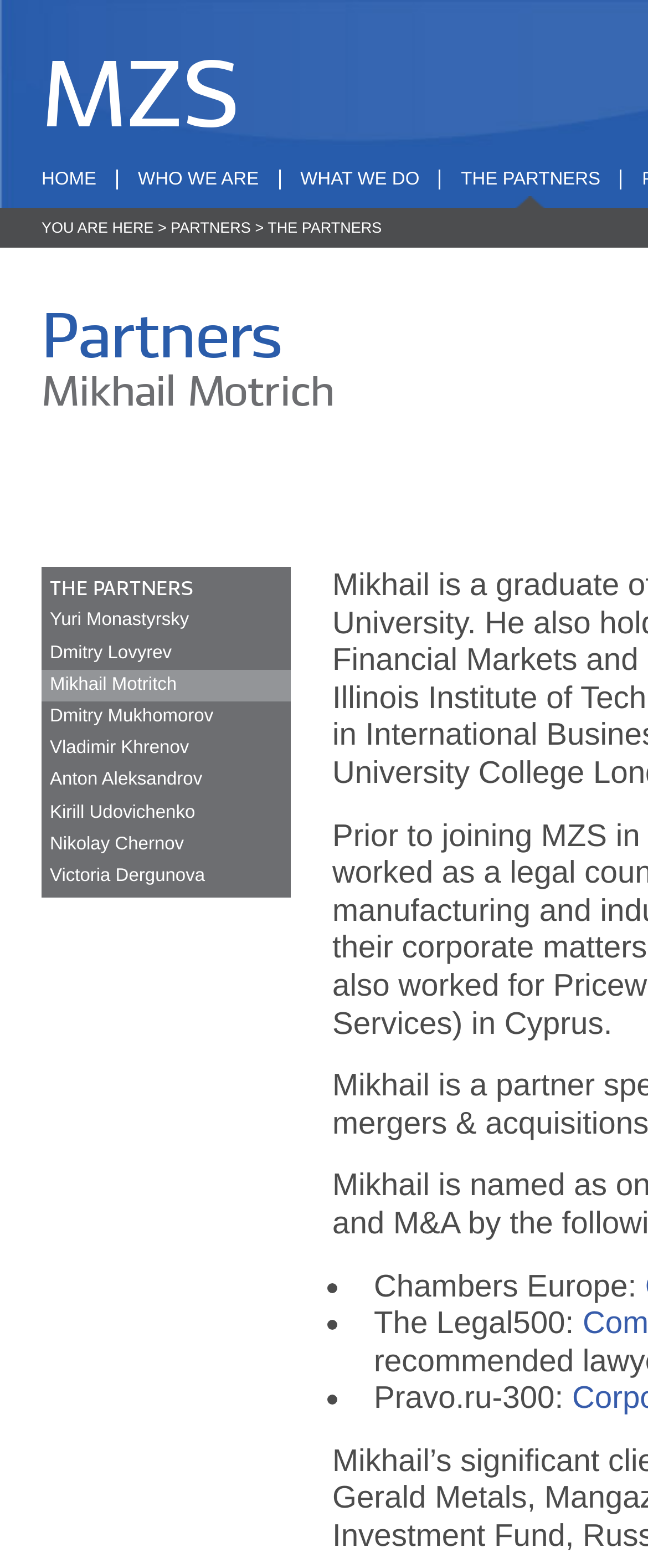Explain in detail what is displayed on the webpage.

The webpage is about "The Partners" and appears to be a page showcasing the partners of a law firm or a similar organization. 

At the top, there are five links: "MZS", "HOME", "WHO WE ARE", "WHAT WE DO", and "THE PARTNERS", which are likely the main navigation menu of the website. 

Below the navigation menu, there is a breadcrumb trail indicating the current page, "THE PARTNERS", with links to "PARTNERS" and "YOU ARE HERE". 

The main content of the page is a list of partners, with their names displayed as links: "Mikhail Motrich", "Yuri Monastyrsky", "Dmitry Lovyrev", "Mikhail Motritch", "Dmitry Mukhomorov", "Vladimir Khrenov", "Anton Aleksandrov", "Kirill Udovichenko", "Nikolay Chernov", and "Victoria Dergunova". These links are aligned vertically, one below the other, on the left side of the page.

On the same left side, there is a title "Partners" above the list of partners. 

At the bottom of the page, there are three bullet points with ratings or awards from "Chambers Europe:", "The Legal500:", and "Pravo.ru-300:".